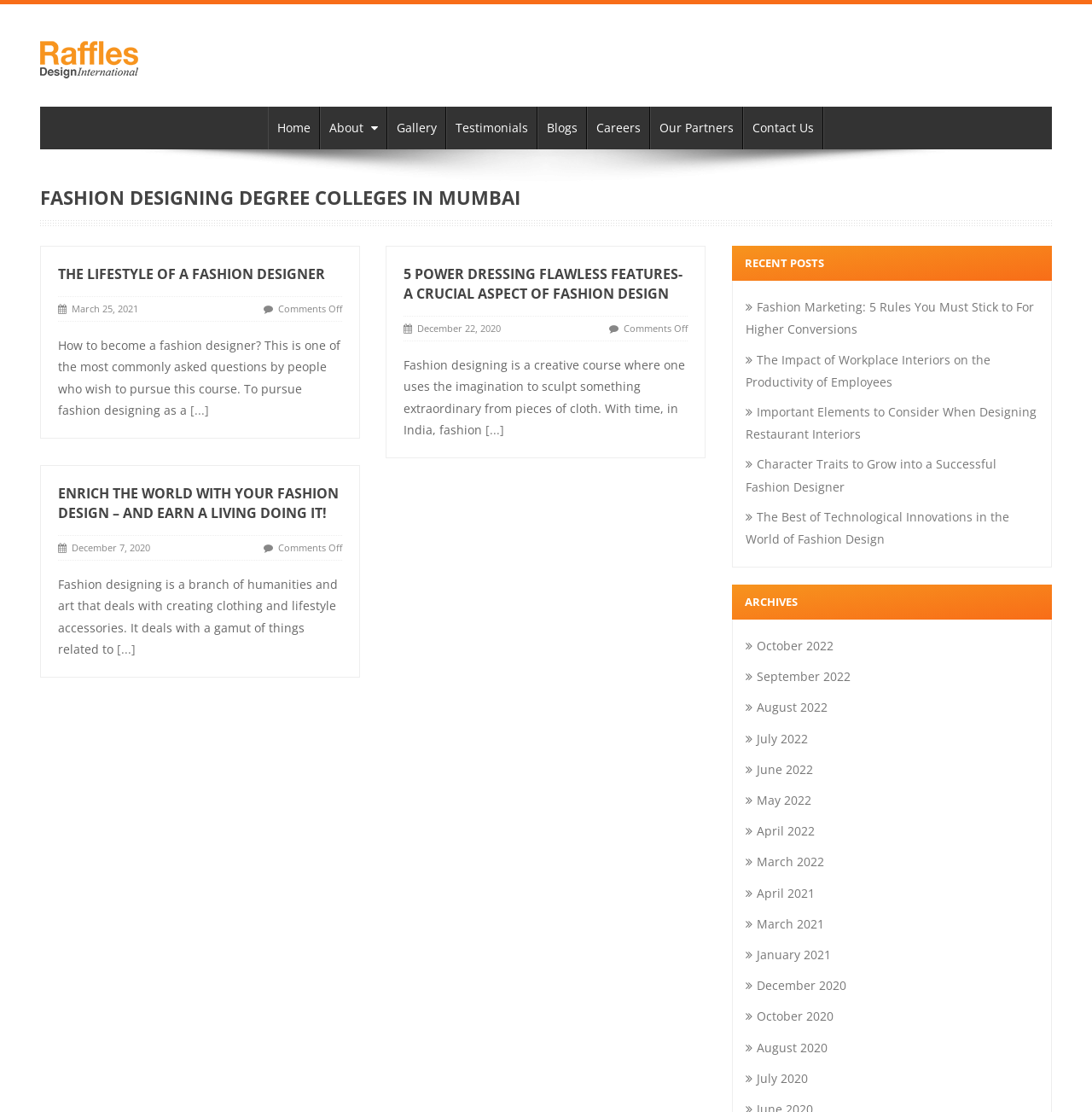Describe the entire webpage, focusing on both content and design.

This webpage appears to be a blog or article archive related to fashion designing, with a focus on colleges in Mumbai. At the top, there is a navigation menu with links to various pages, including "Home", "About", "Gallery", "Testimonials", "Blogs", "Careers", "Our Partners", and "Contact Us". 

Below the navigation menu, there is a large heading that reads "FASHION DESIGNING DEGREE COLLEGES IN MUMBAI". 

The main content of the page is divided into several sections. The first section has a heading "THE LIFESTYLE OF A FASHION DESIGNER" and contains a brief article about becoming a fashion designer. 

Below this section, there are several other articles or blog posts, each with its own heading and content. The headings include "5 POWER DRESSING FLAWLESS FEATURES-A CRUCIAL ASPECT OF FASHION DESIGN", "ENRICH THE WORLD WITH YOUR FASHION DESIGN – AND EARN A LIVING DOING IT!", and others. Each article has a brief summary or introduction, followed by a "Read more" link. 

To the right of the main content, there are two sidebars. The top sidebar has a heading "RECENT POSTS" and lists several recent articles, each with a brief title and a link to the full article. The bottom sidebar has a heading "ARCHIVES" and lists links to archived articles by month, from October 2022 to July 2020.